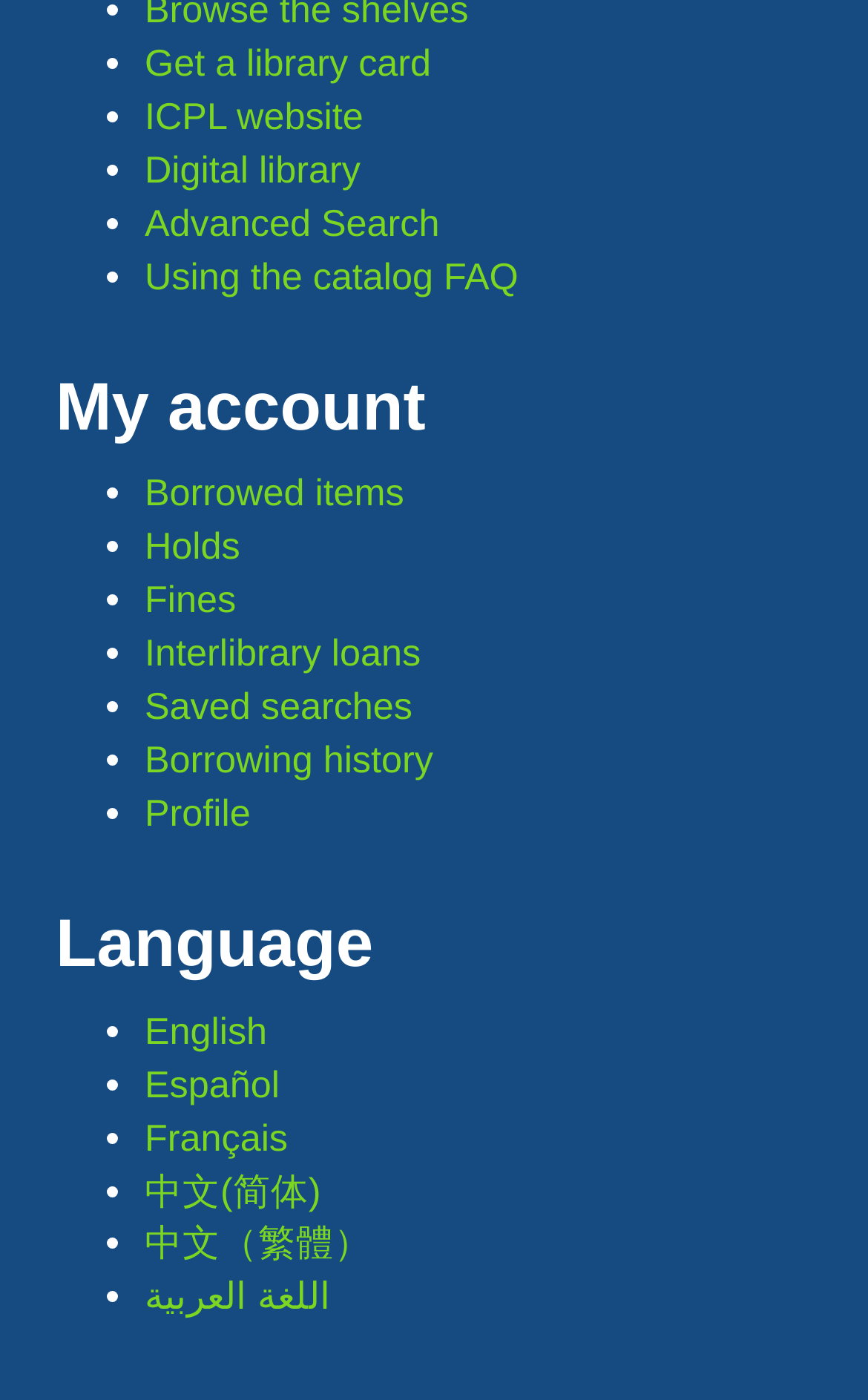What is the vertical position of the 'Bestsellers' link?
Analyze the image and provide a thorough answer to the question.

The 'Bestsellers' link is above the 'Browse the shelves' link because its y1 and y2 coordinates (0.365 and 0.399) are smaller than those of the 'Browse the shelves' link (0.409 and 0.442), indicating that it is located above it vertically.